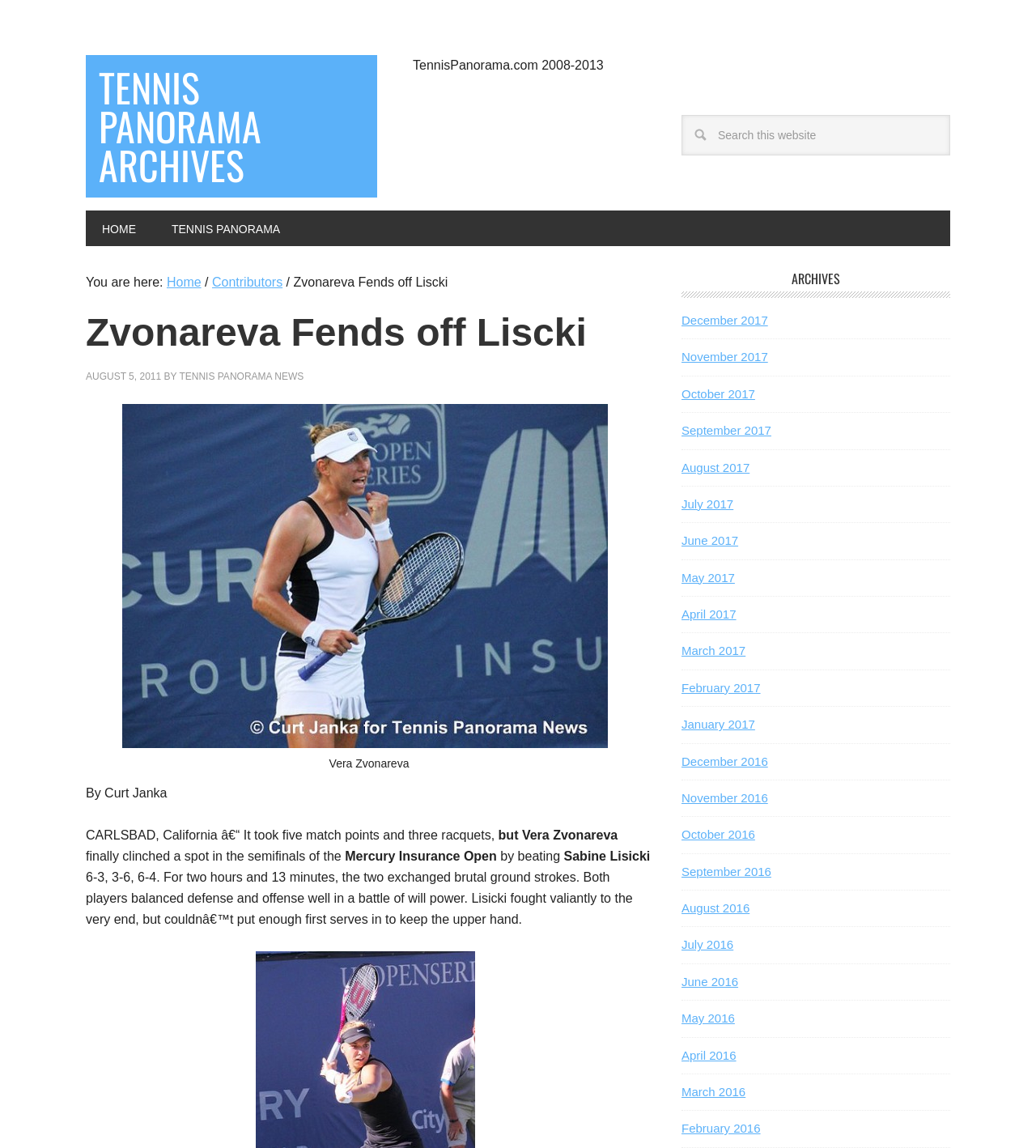What is the date of the article?
Answer the question with a single word or phrase, referring to the image.

AUGUST 5, 2011